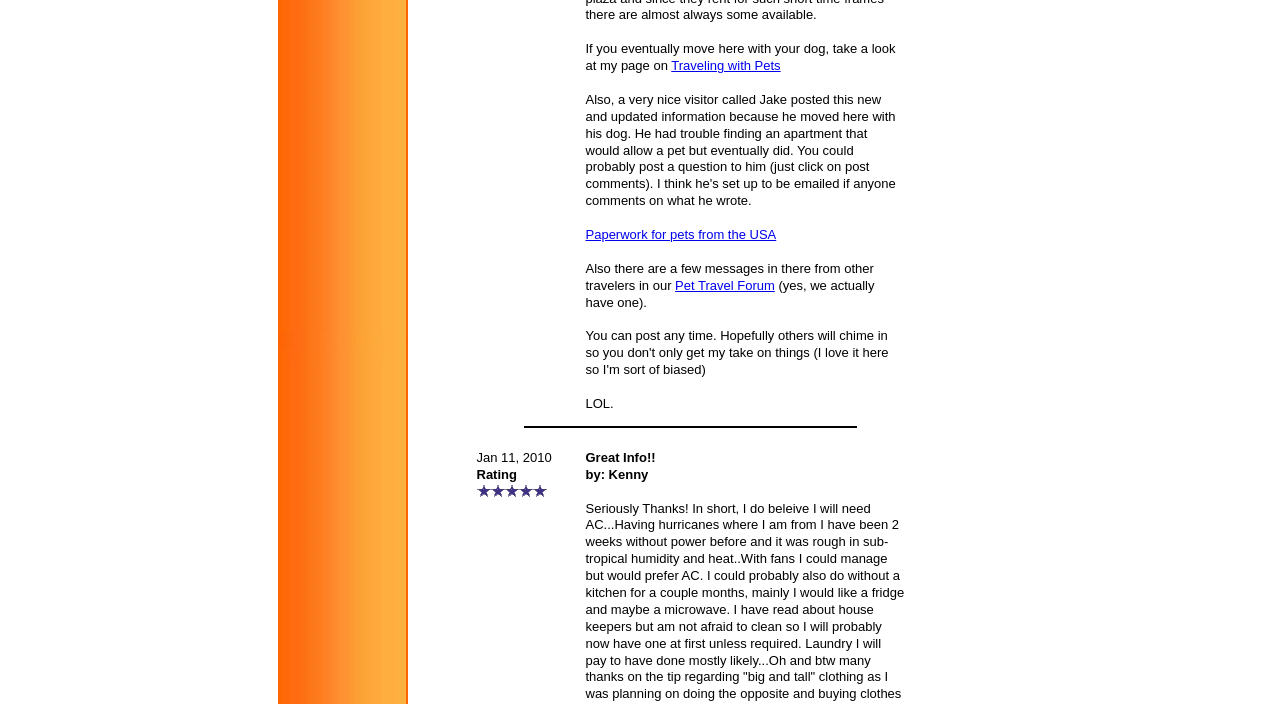What is the topic of the webpage?
Provide an in-depth and detailed answer to the question.

The webpage appears to be discussing traveling with pets, as indicated by the links 'Traveling with Pets' and 'Paperwork for pets from the USA', as well as the mention of a 'Pet Travel Forum'.